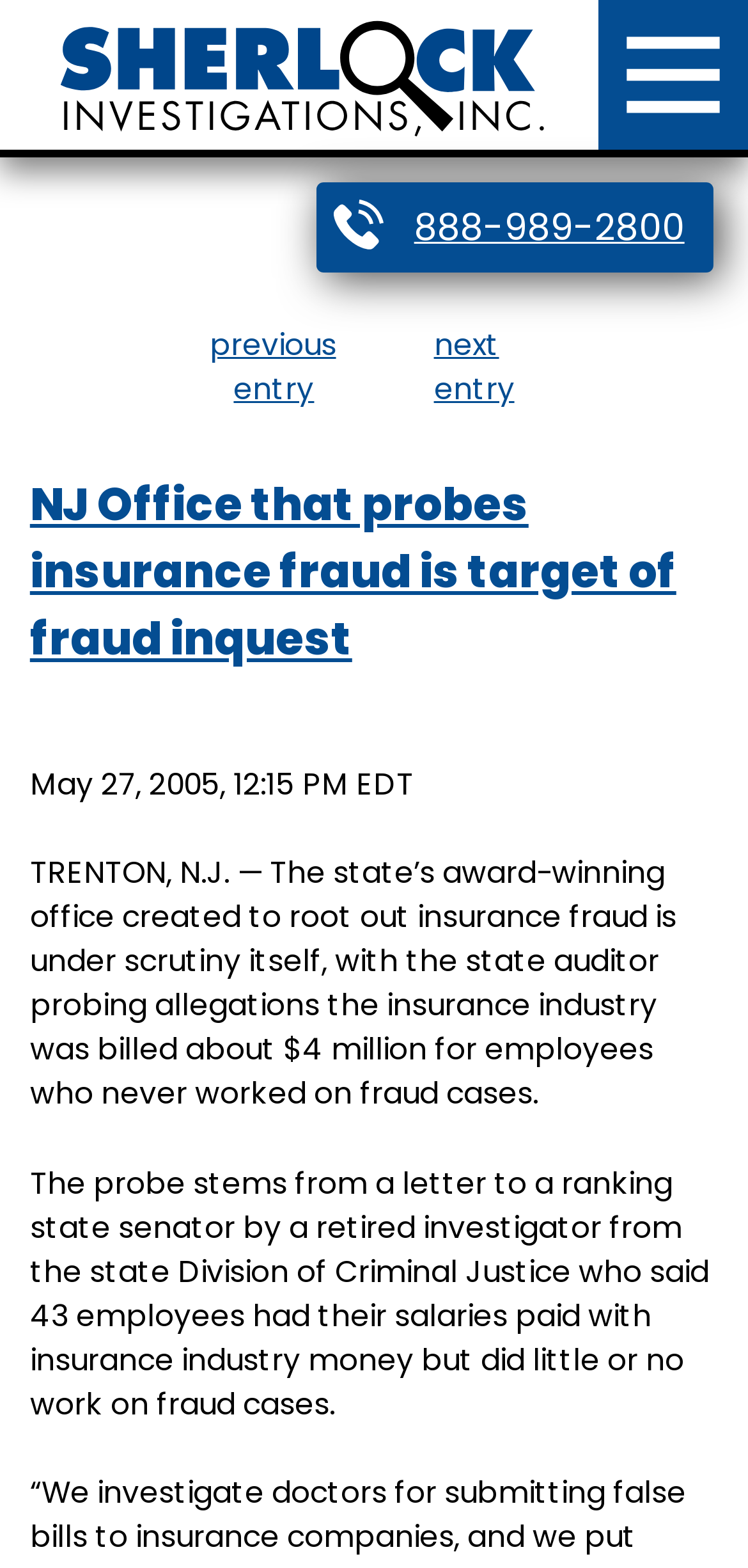Look at the image and give a detailed response to the following question: What is the phone number mentioned in the webpage?

I found the phone number by looking at the link element that says '888-989-2800' which is located at the top of the webpage.